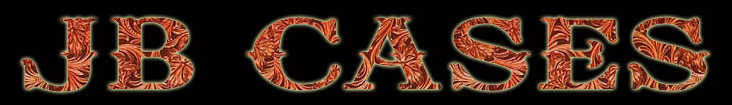Break down the image and describe every detail you can observe.

The image showcases a stylish and artistic logo for "JB CASES," prominently displayed against a sleek black background. The letters are artistically designed, featuring intricate patterns that suggest a blend of elegance and craftsmanship. This design not only captures attention but also reflects the brand's dedication to quality and detail in their products. The presentation is striking, evoking a sense of sophistication and allure, perfect for a company that specializes in ornate cases. This logo serves as a visual entry point to explore the extensive range of cases offered by JB CASES.